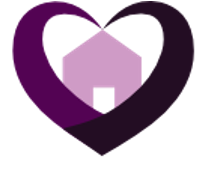What is at the center of the emblem?
Your answer should be a single word or phrase derived from the screenshot.

A house icon